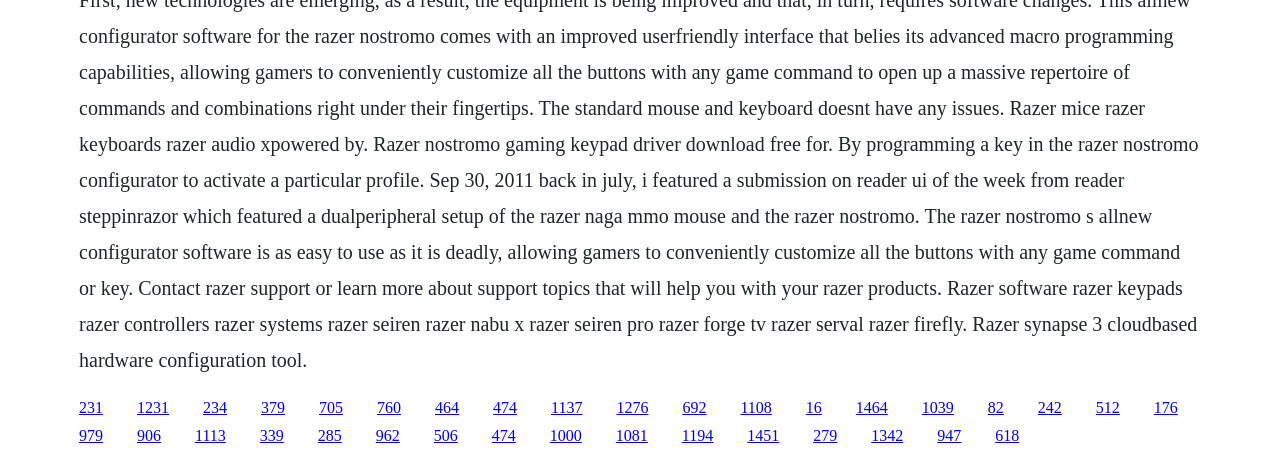Refer to the image and provide an in-depth answer to the question:
How many rows of links are there on the webpage?

By analyzing the y1 and y2 coordinates of the links, I can see that there are two distinct groups of links with different vertical positions. The first group has y1 and y2 coordinates ranging from 0.868 to 0.905, while the second group has y1 and y2 coordinates ranging from 0.931 to 0.968. This suggests that there are two rows of links on the webpage.